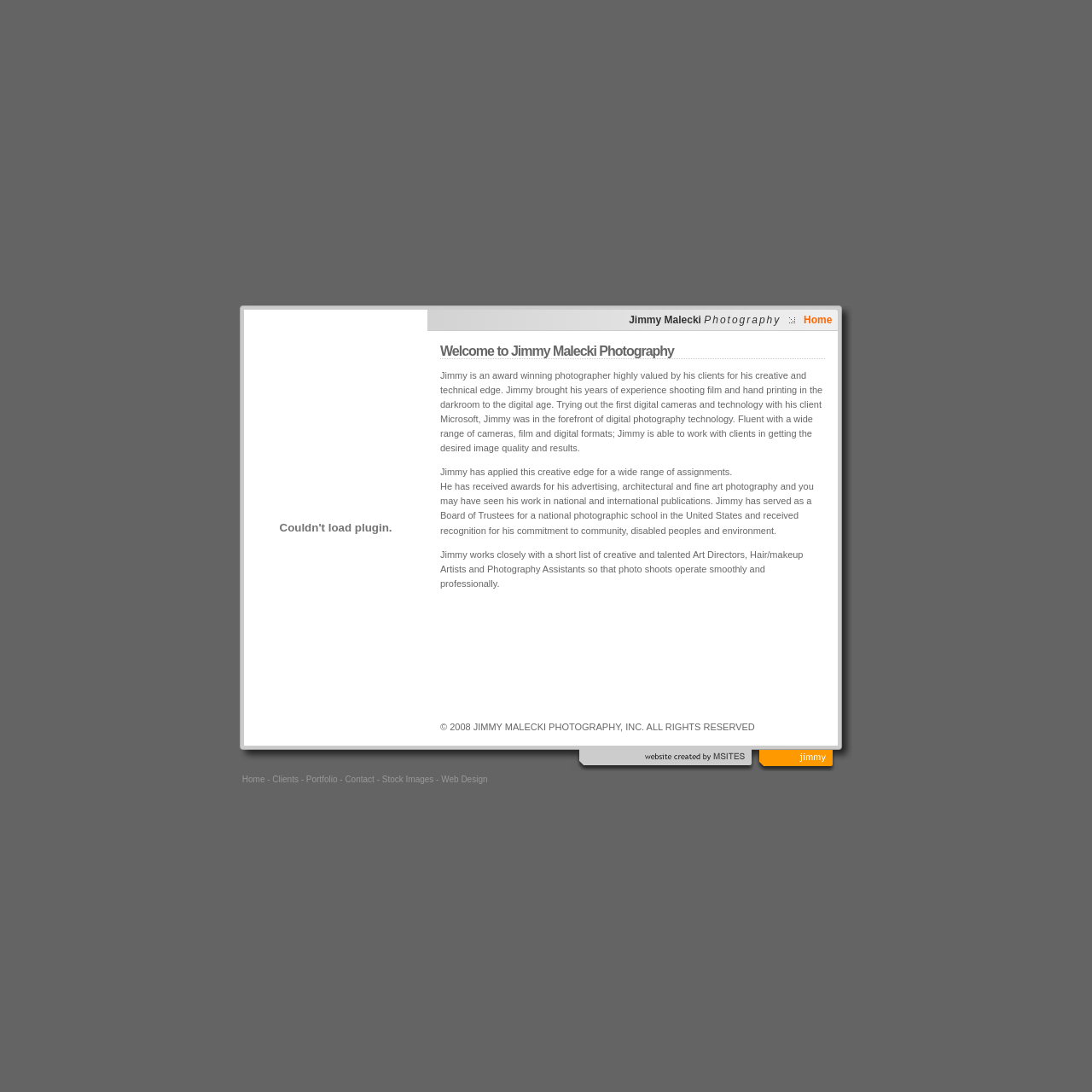Identify the bounding box coordinates of the clickable region required to complete the instruction: "view Jimmy Malecki Photography". The coordinates should be given as four float numbers within the range of 0 and 1, i.e., [left, top, right, bottom].

[0.691, 0.687, 0.767, 0.706]